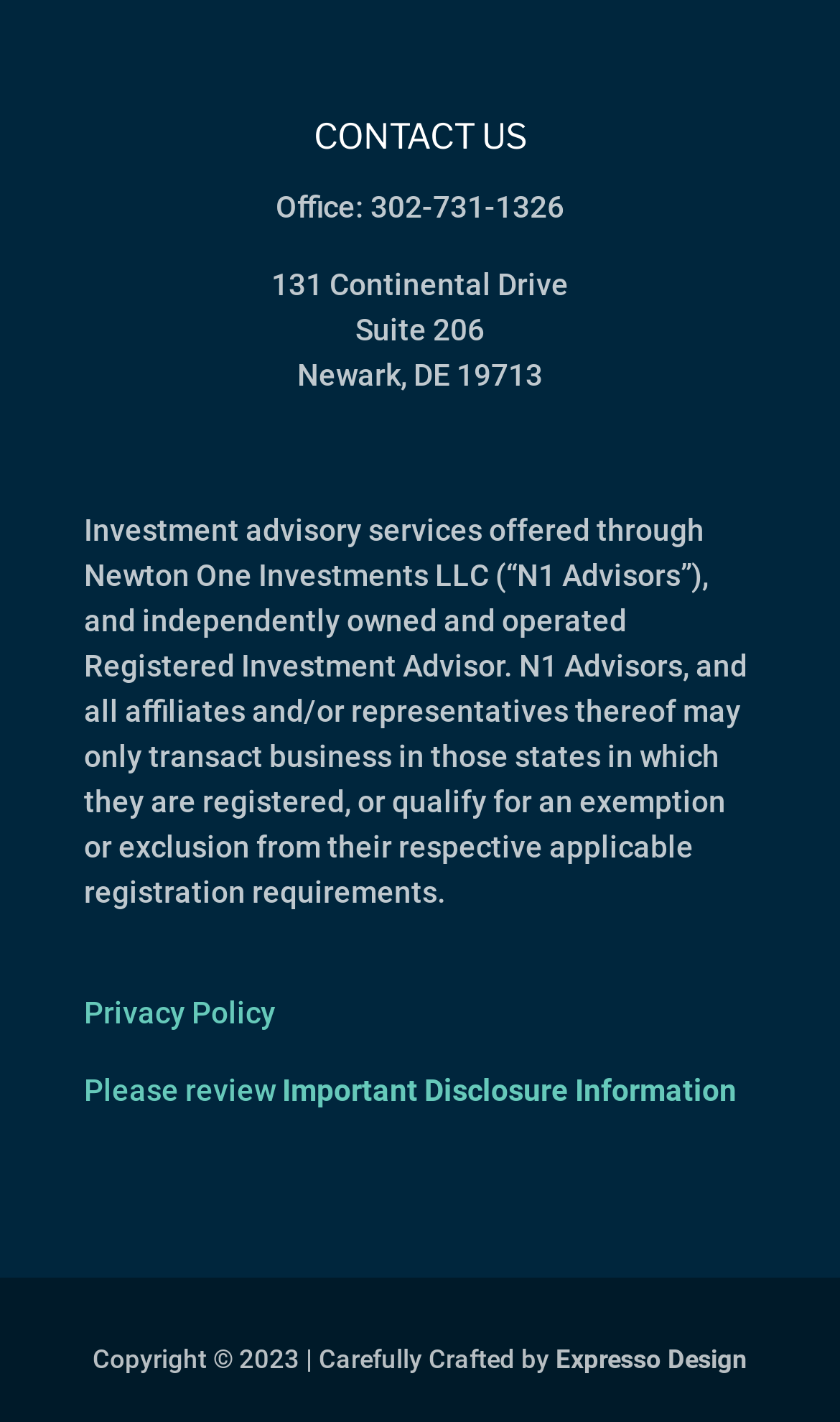What is the address of the office?
Please look at the screenshot and answer in one word or a short phrase.

131 Continental Drive, Suite 206, Newark, DE 19713